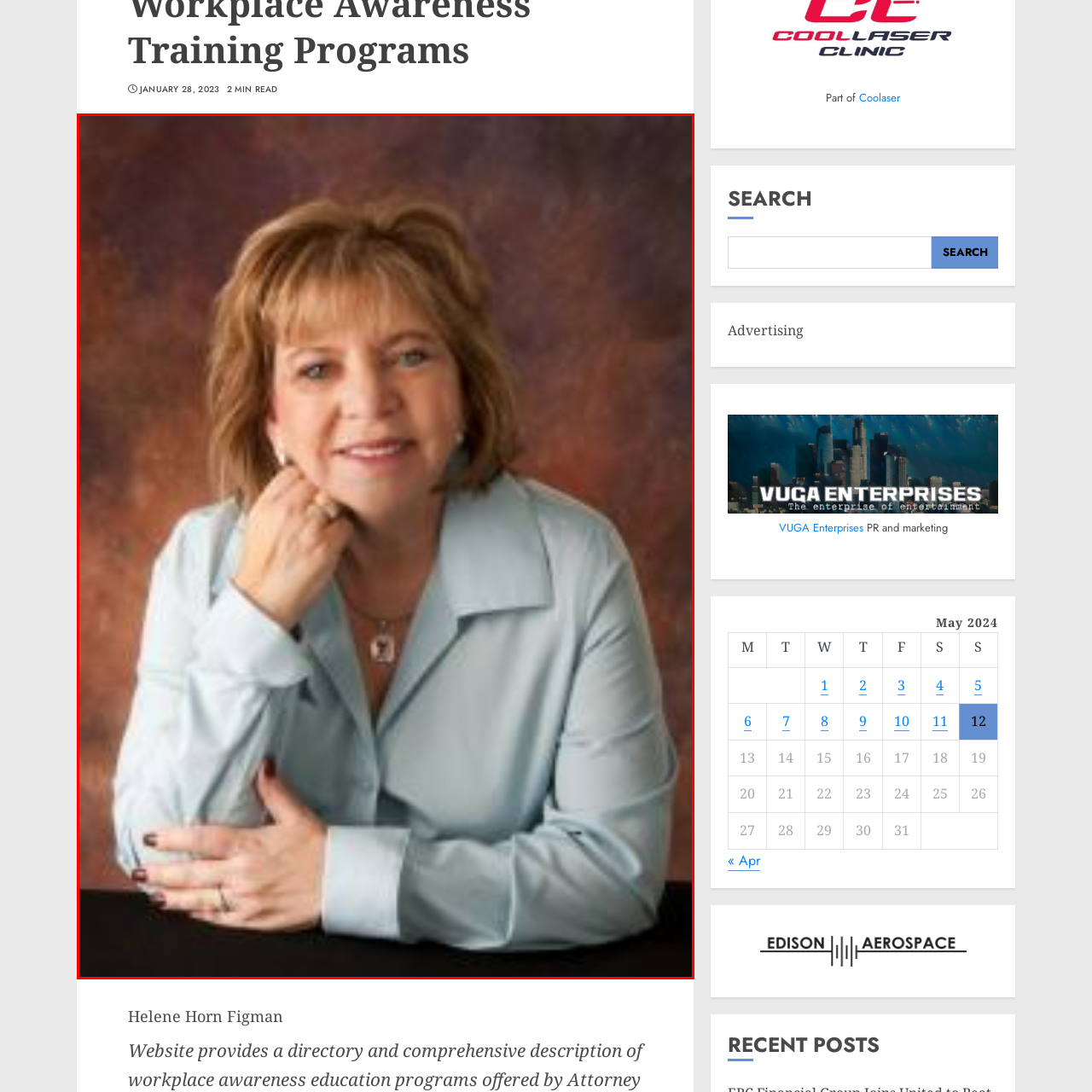What type of tones are present in the background?
Look at the image surrounded by the red border and respond with a one-word or short-phrase answer based on your observation.

warm earthy tones